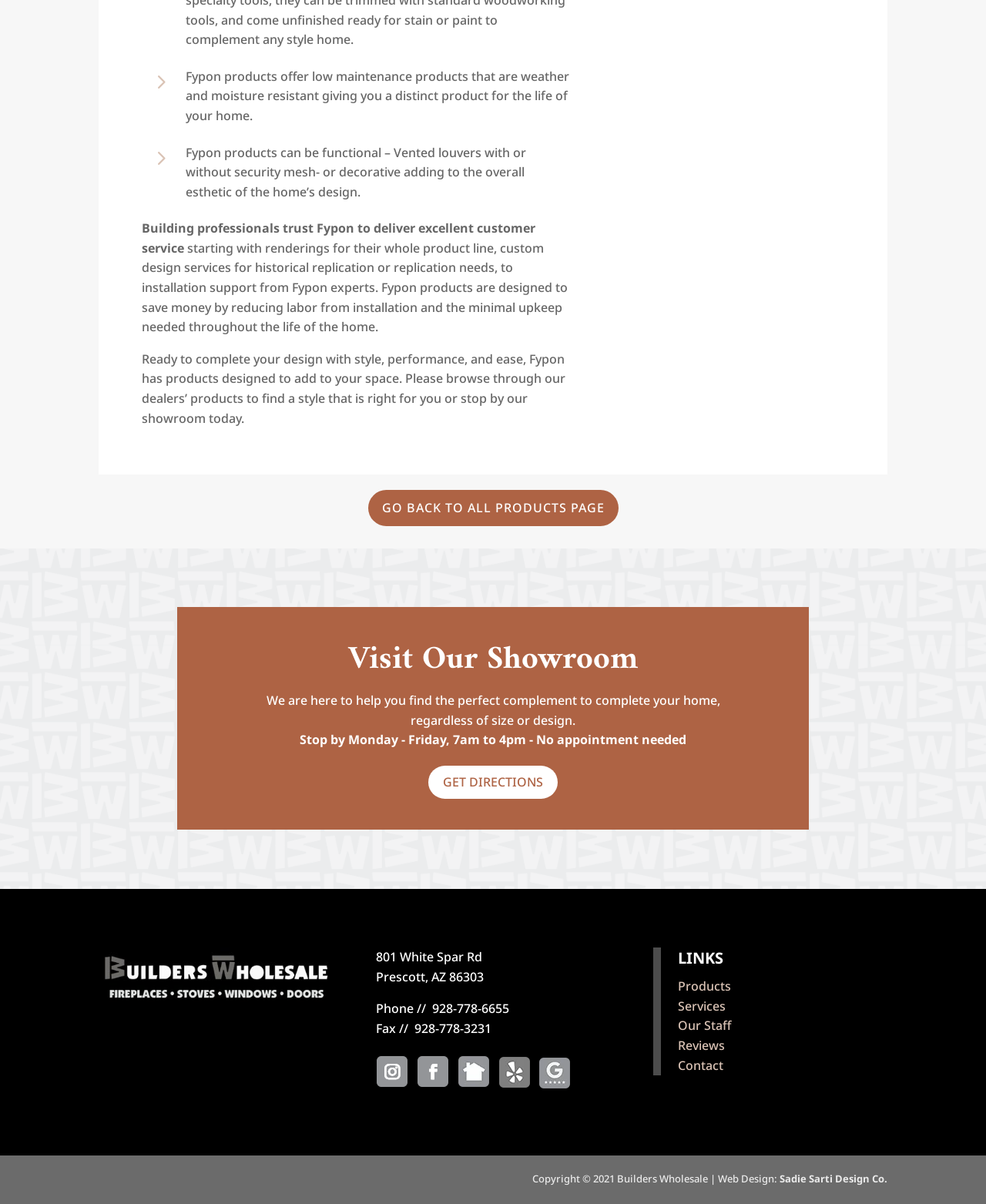Determine the bounding box coordinates of the region that needs to be clicked to achieve the task: "Get directions".

[0.434, 0.636, 0.566, 0.663]